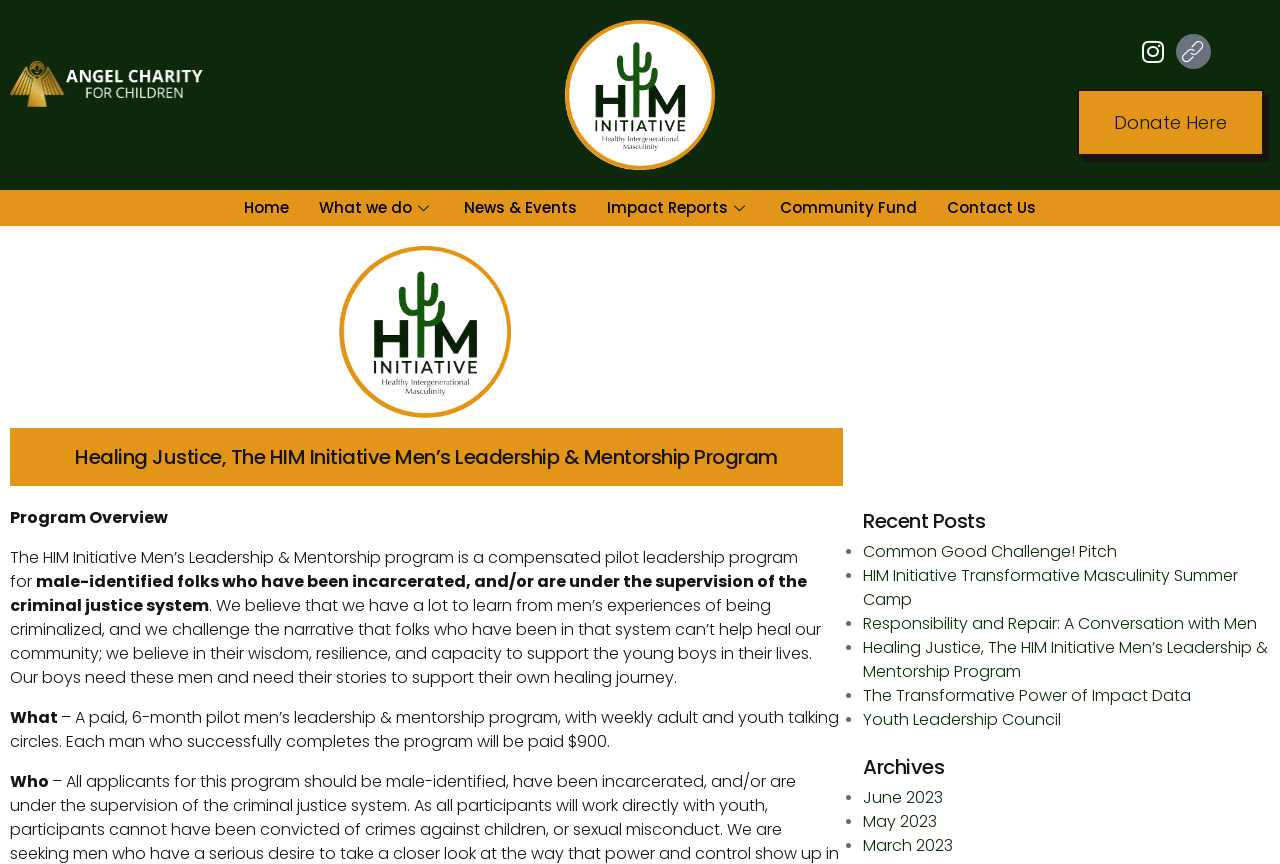Please reply with a single word or brief phrase to the question: 
What is the last archive date listed?

March 2023